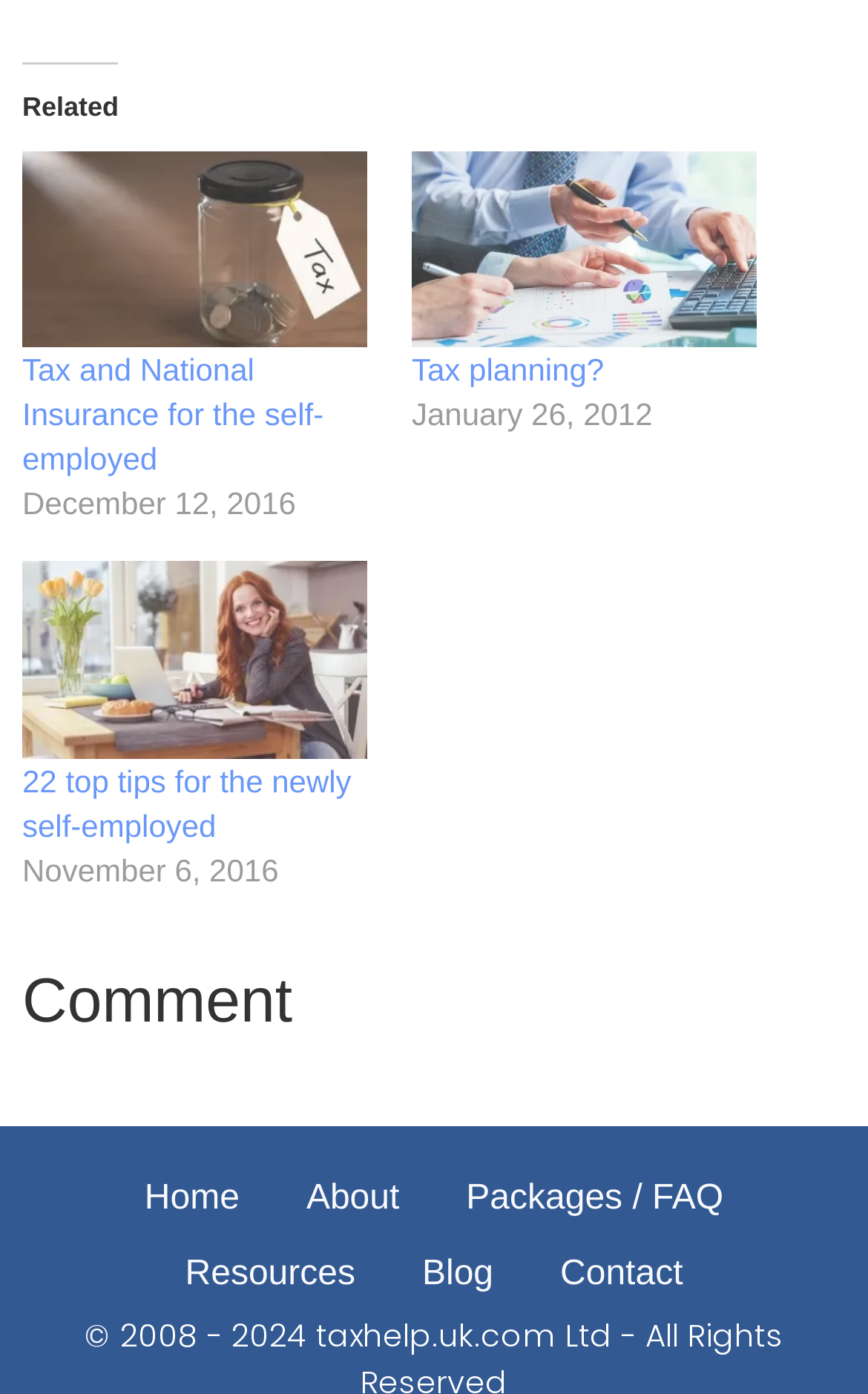Refer to the screenshot and answer the following question in detail:
How many articles are listed on this page?

There are three articles listed on this page, each with a heading, a link, and a timestamp. The articles are 'Tax and National Insurance for the self-employed', 'the-importance-of-using-your-small-business-accounts-for-planning', and '22 top tips for the newly self-employed'.